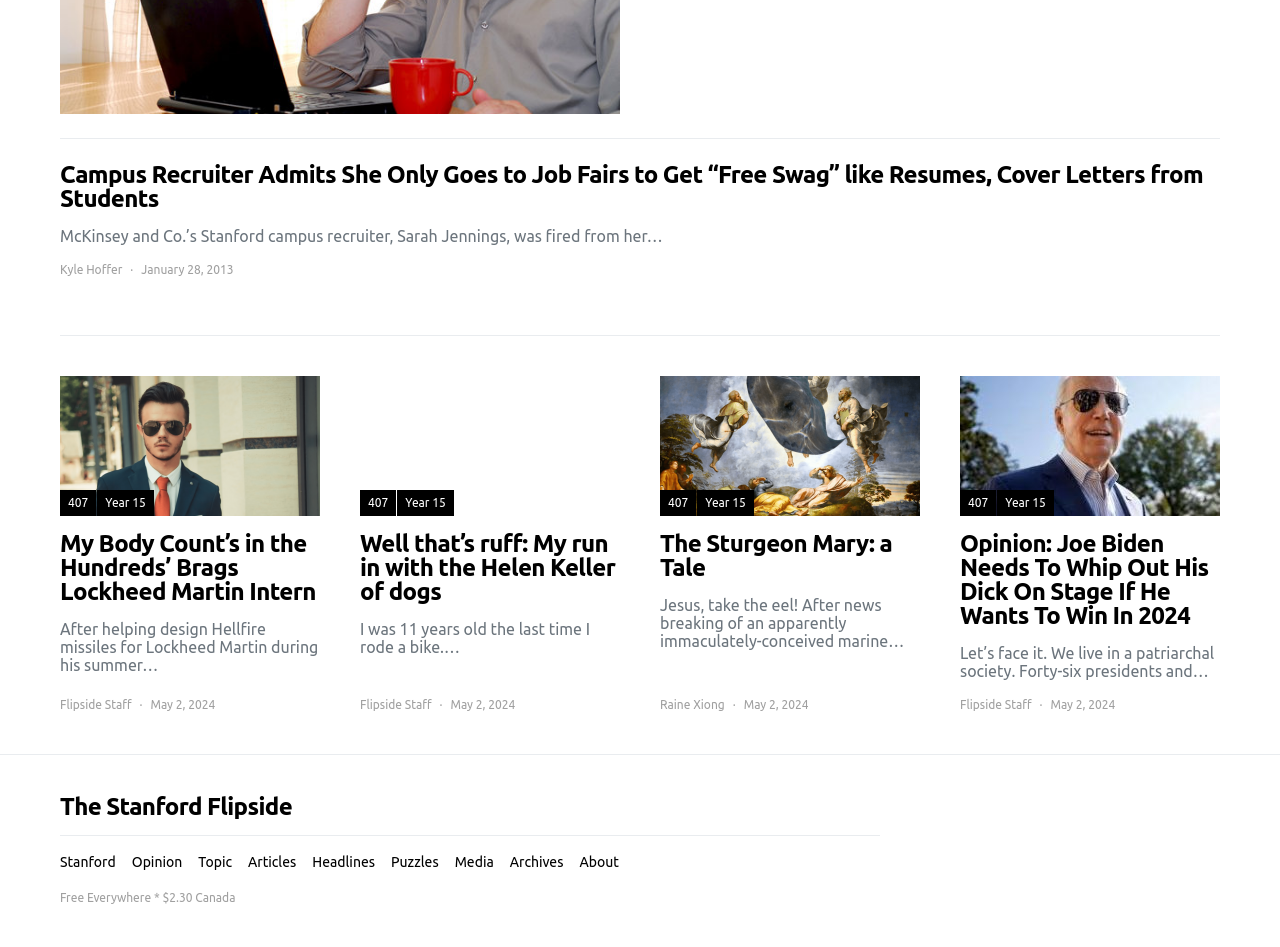What is the date of the third article?
Answer the question with as much detail as possible.

I examined the third article element [65] and found a StaticText element [460] with the text 'May 2, 2024', which is likely the date of the article.